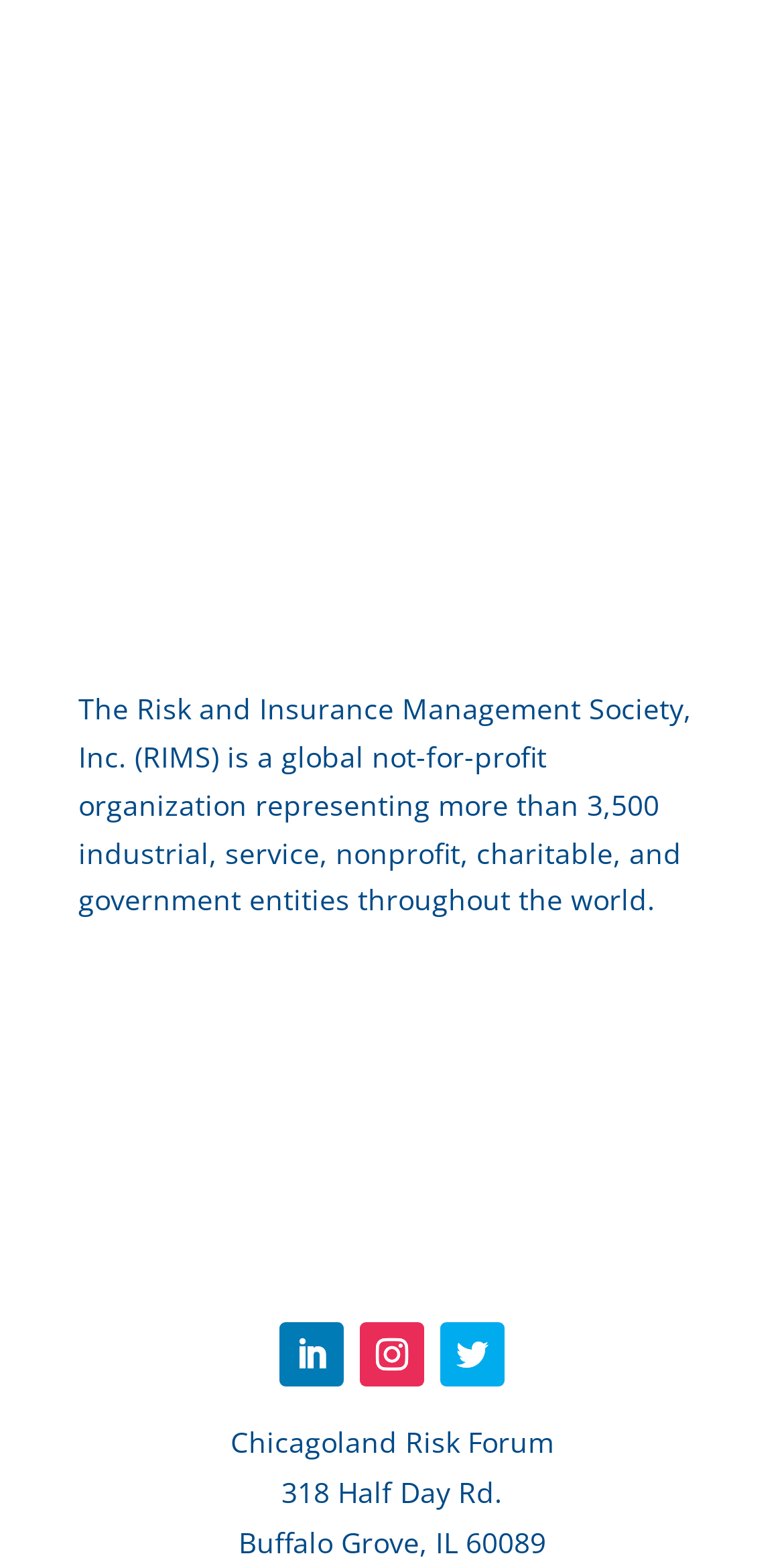What is the address of the Chicagoland Risk Forum?
Using the image, respond with a single word or phrase.

318 Half Day Rd., Buffalo Grove, IL 60089